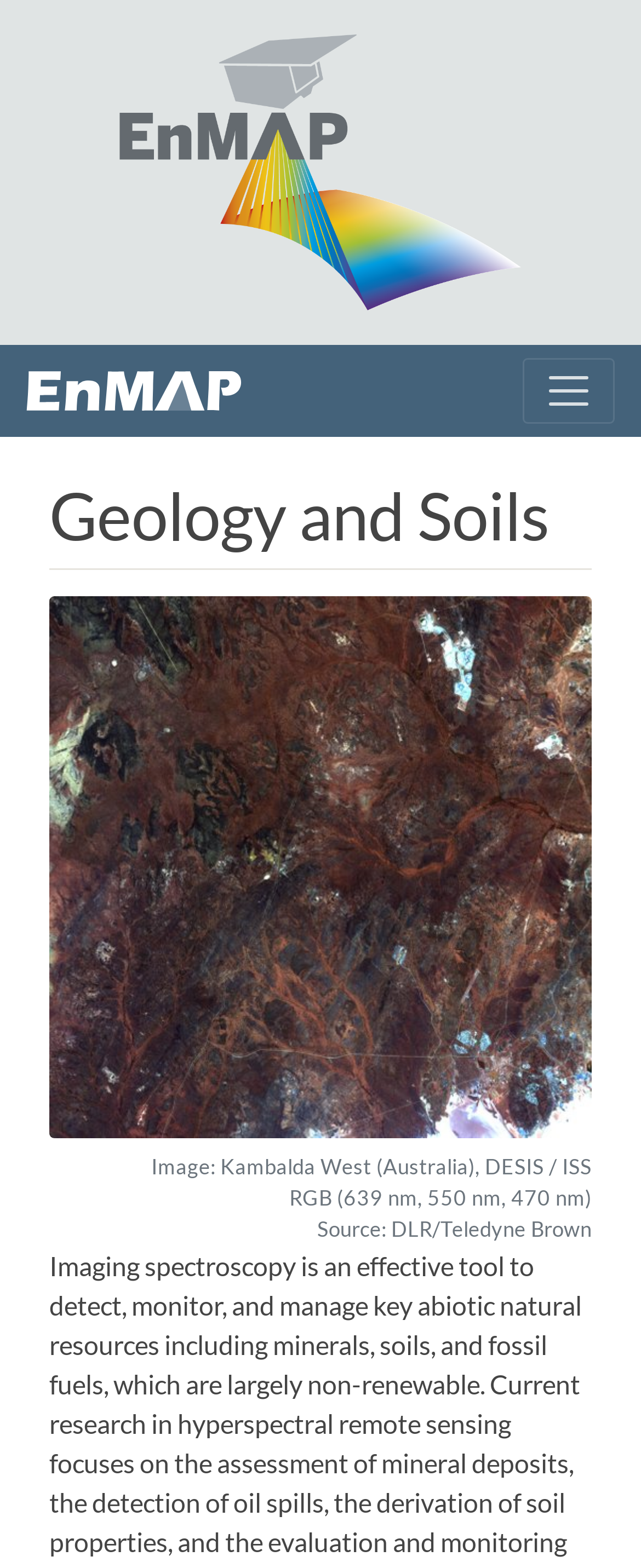Please study the image and answer the question comprehensively:
What is the purpose of the button on the top right?

The button is located at the top right corner of the webpage, with a bounding box of [0.815, 0.228, 0.959, 0.27]. It is a button element with the description 'Toggle navigation' and is currently not expanded. It likely controls the navigation menu on the webpage.